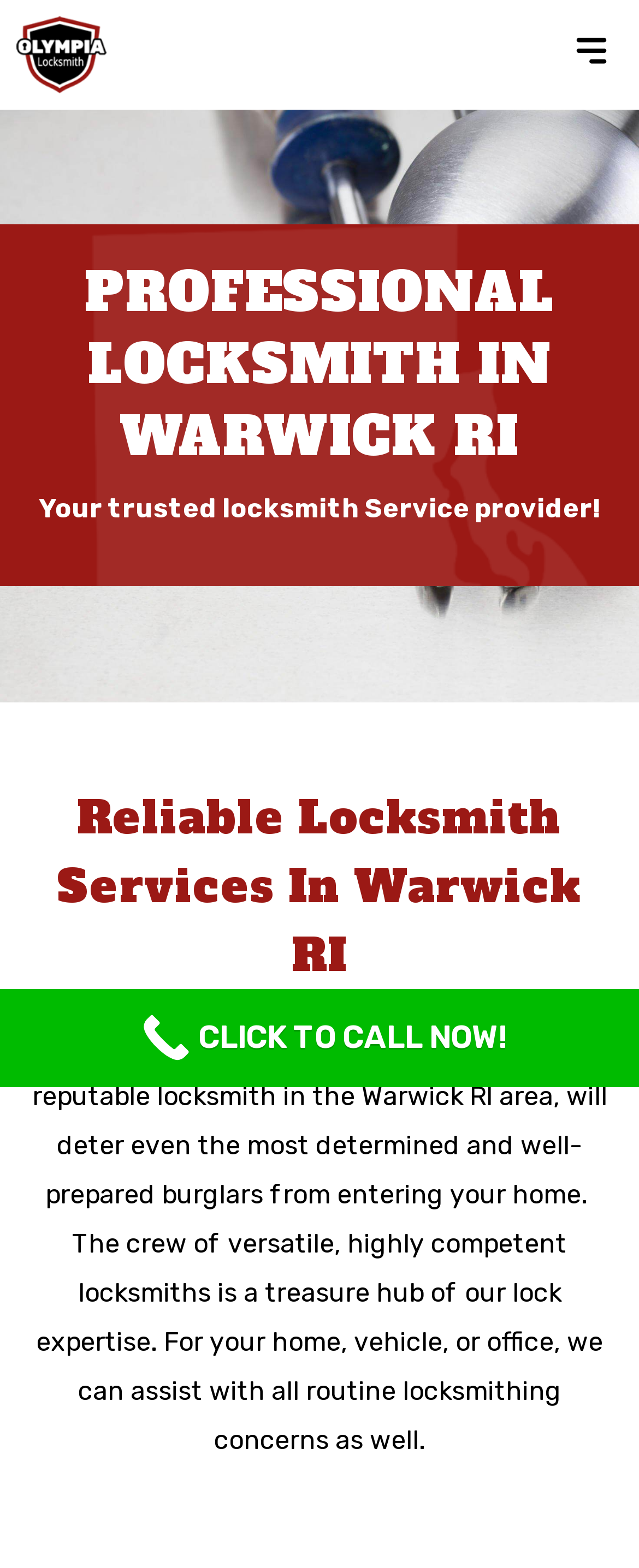Answer the question in one word or a short phrase:
What is the purpose of the modern locks?

Deter burglars